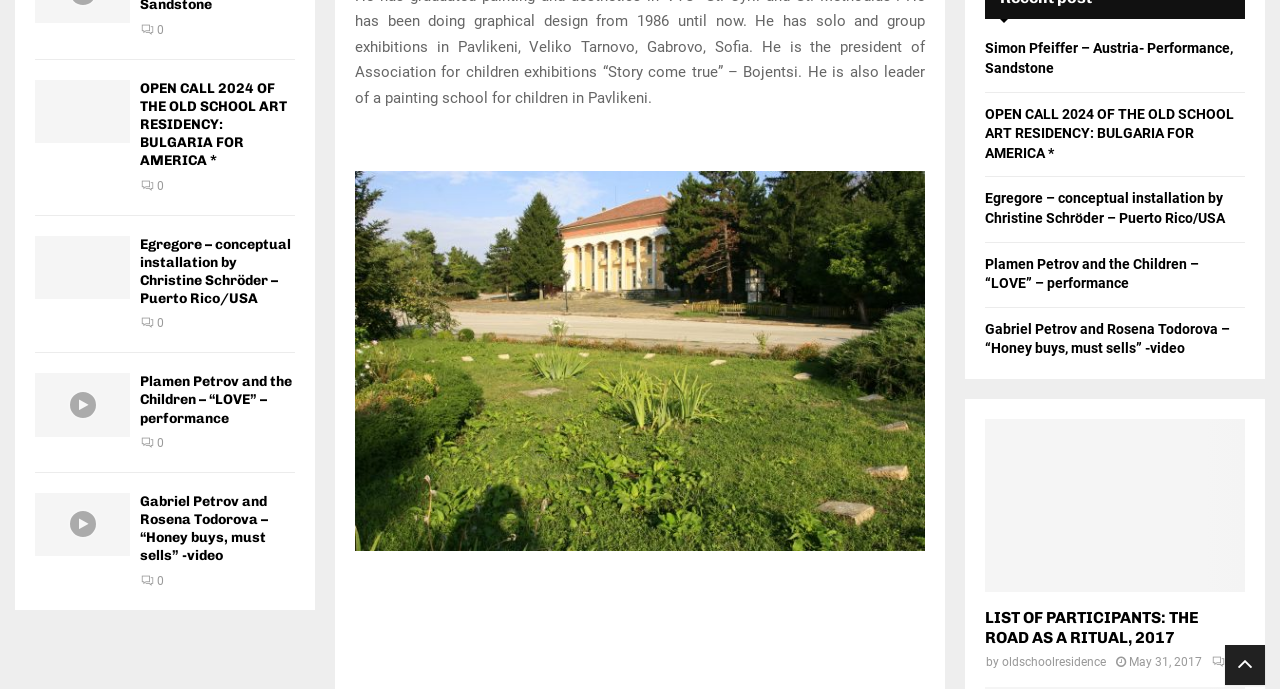Determine the bounding box coordinates for the UI element with the following description: "Pray!". The coordinates should be four float numbers between 0 and 1, represented as [left, top, right, bottom].

None